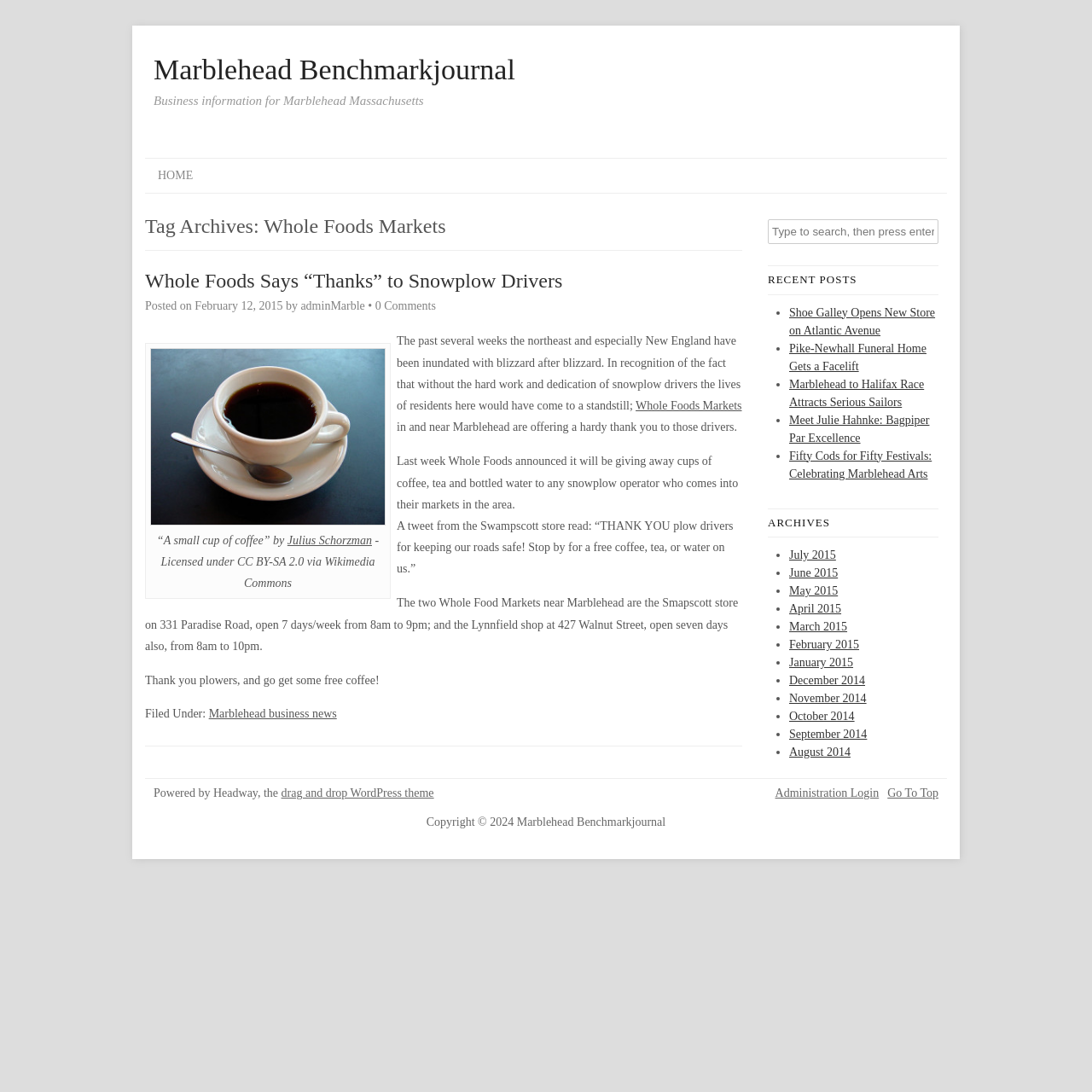Identify the bounding box of the UI component described as: "adminMarble".

[0.275, 0.274, 0.334, 0.286]